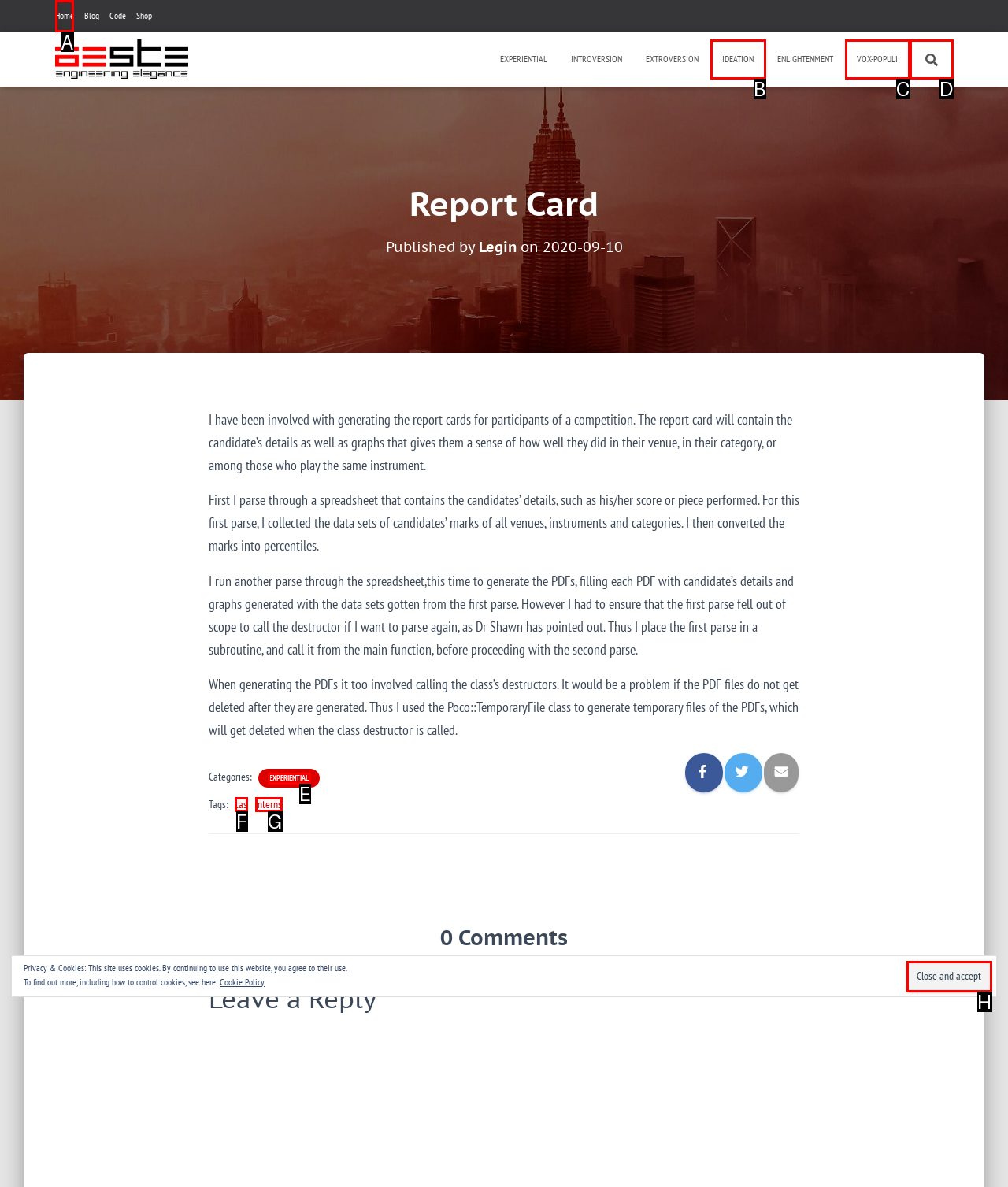Based on the choices marked in the screenshot, which letter represents the correct UI element to perform the task: Click on the 'Home' link?

A